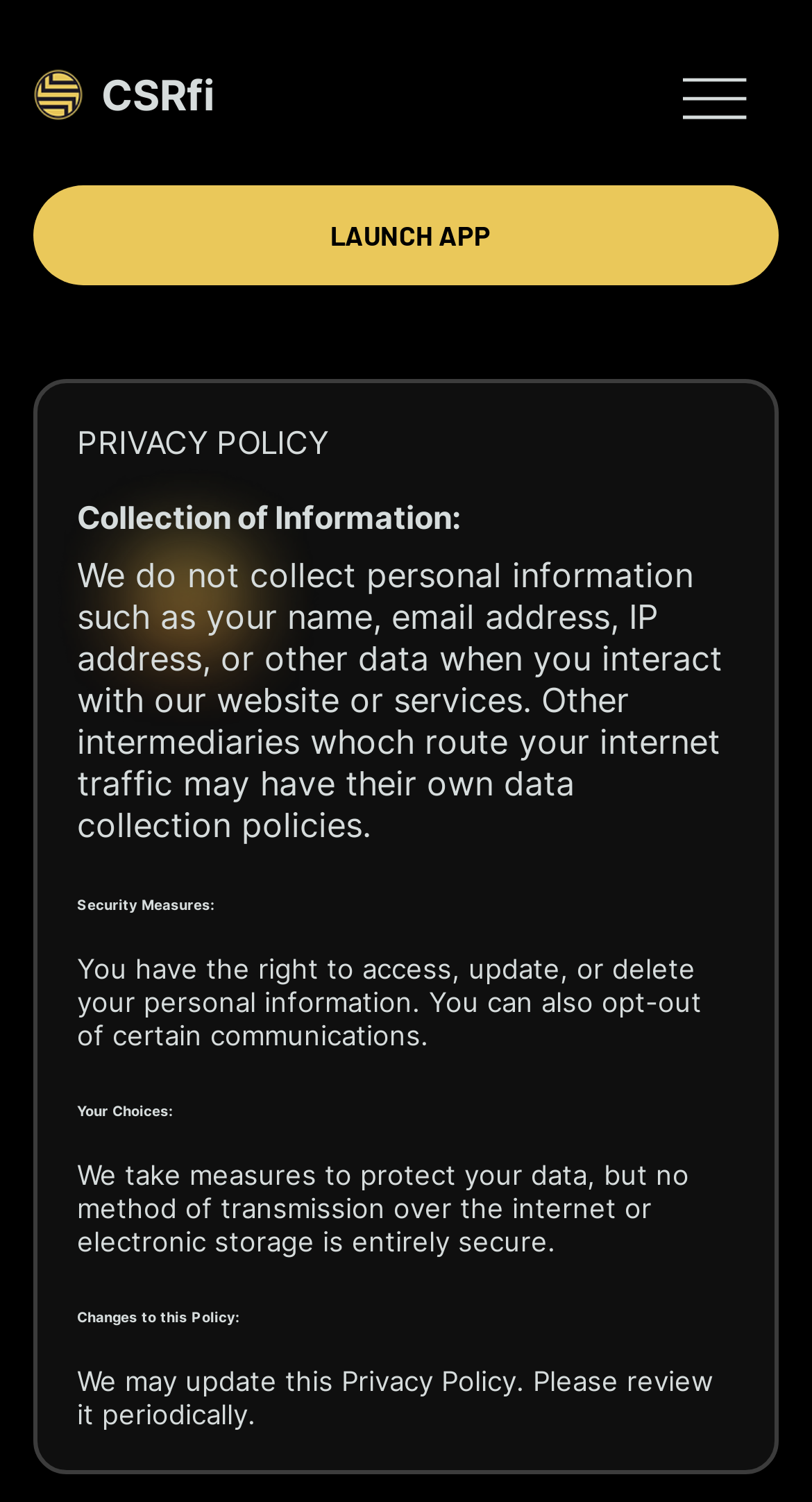Find the bounding box coordinates for the element described here: "LAUNCH APP".

[0.04, 0.124, 0.96, 0.19]